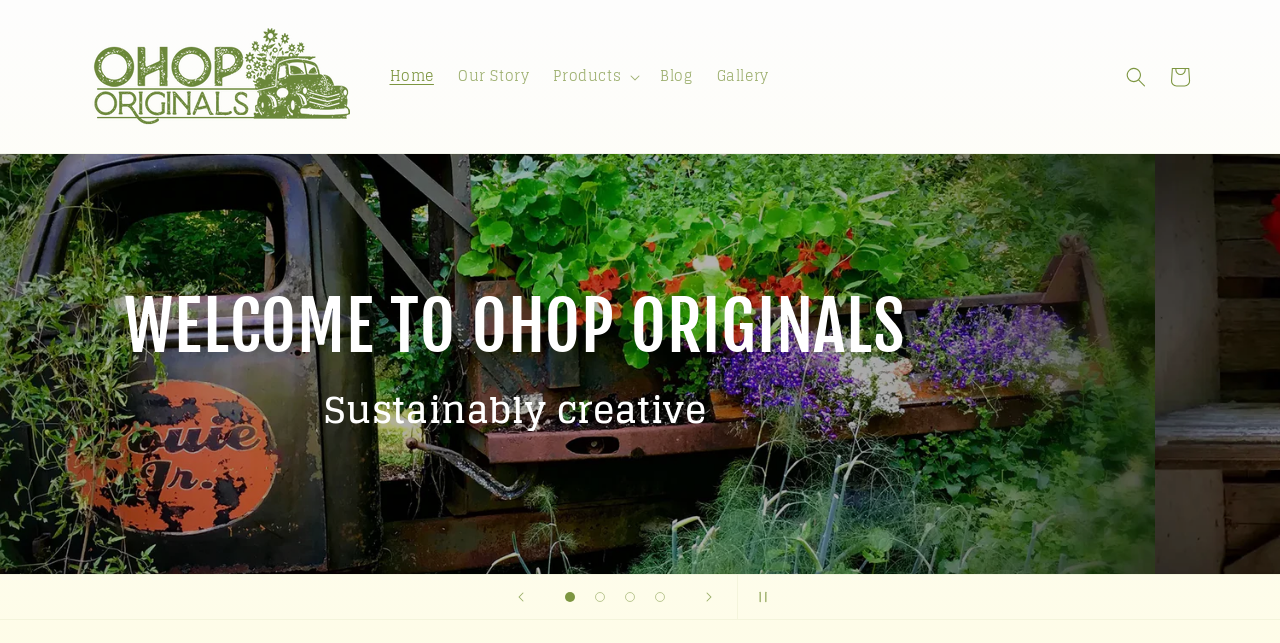Find the bounding box coordinates of the element to click in order to complete the given instruction: "View Our Story."

[0.348, 0.086, 0.423, 0.152]